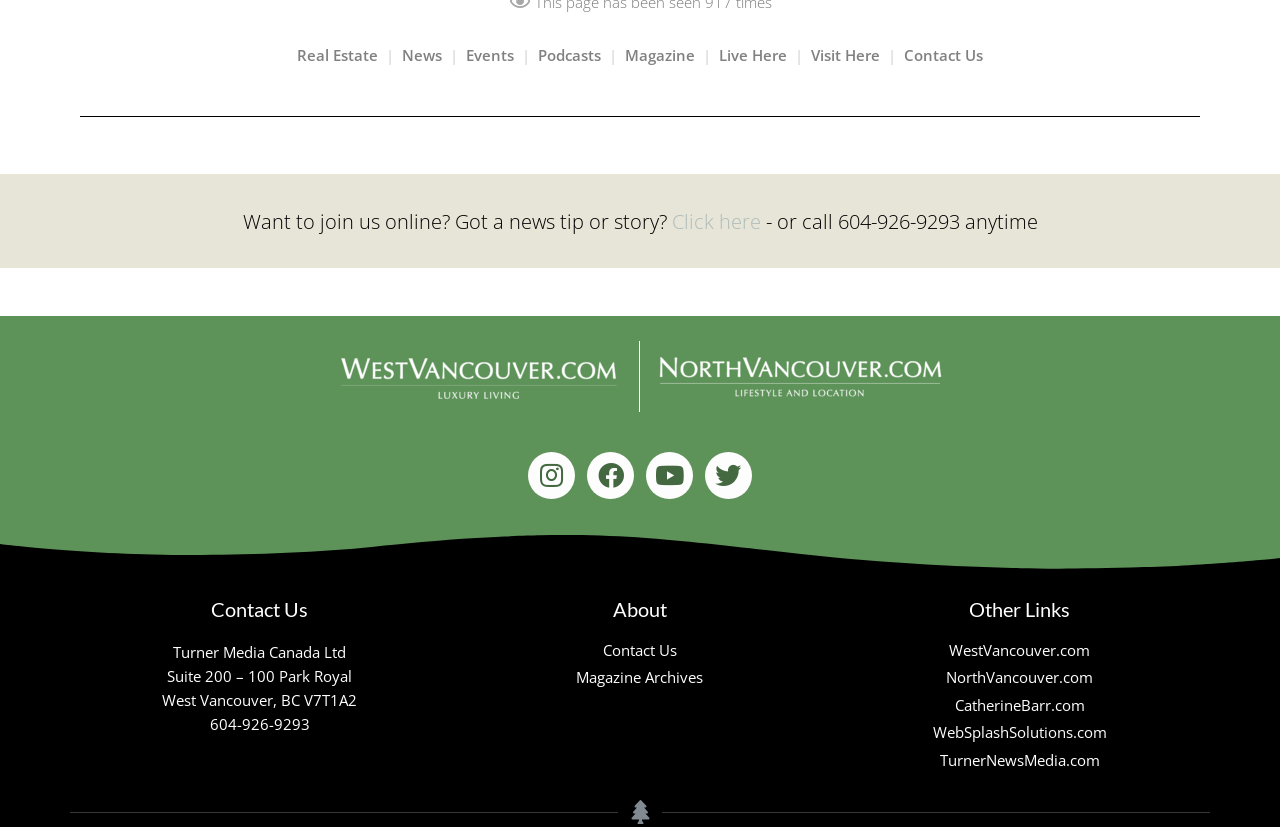Locate the bounding box coordinates of the area that needs to be clicked to fulfill the following instruction: "Go to About page". The coordinates should be in the format of four float numbers between 0 and 1, namely [left, top, right, bottom].

[0.352, 0.724, 0.648, 0.748]